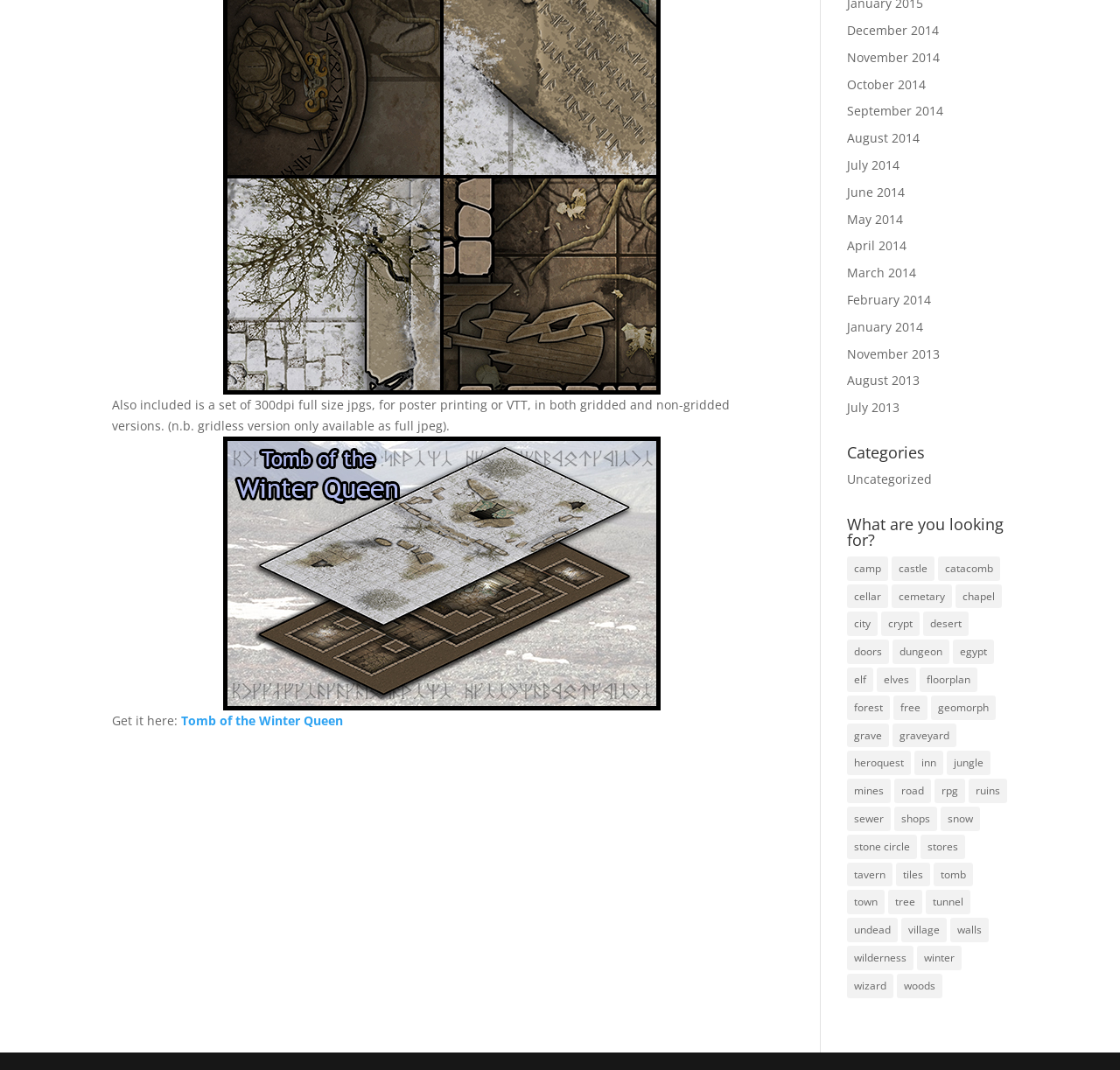Use a single word or phrase to answer the question: 
What is the category with the most items?

tiles